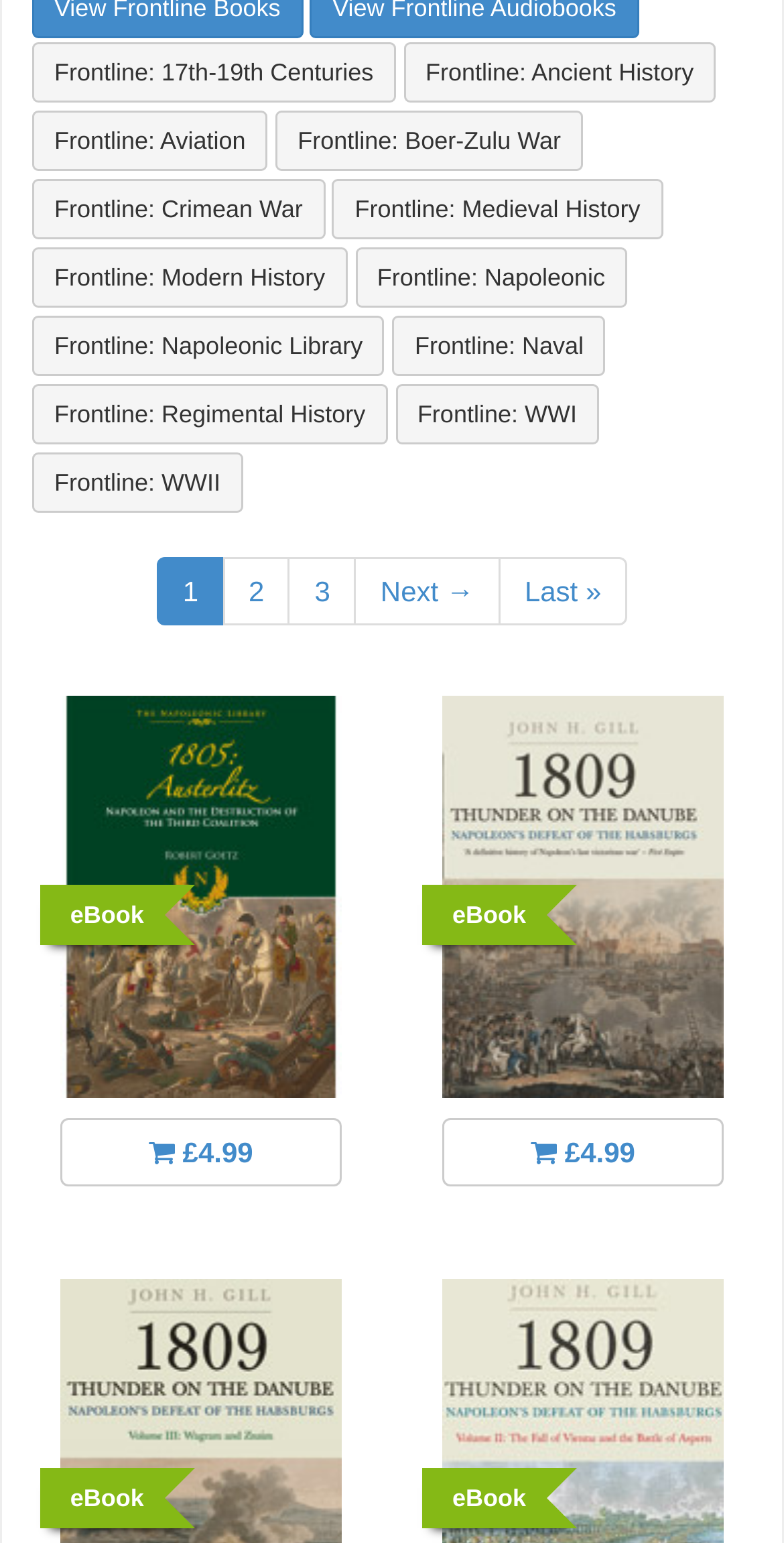How many eBooks are displayed on this page?
Refer to the screenshot and deliver a thorough answer to the question presented.

There are three distinct eBook displays on the webpage, each with its own image, price, and link, suggesting that three eBooks are being displayed on this page.